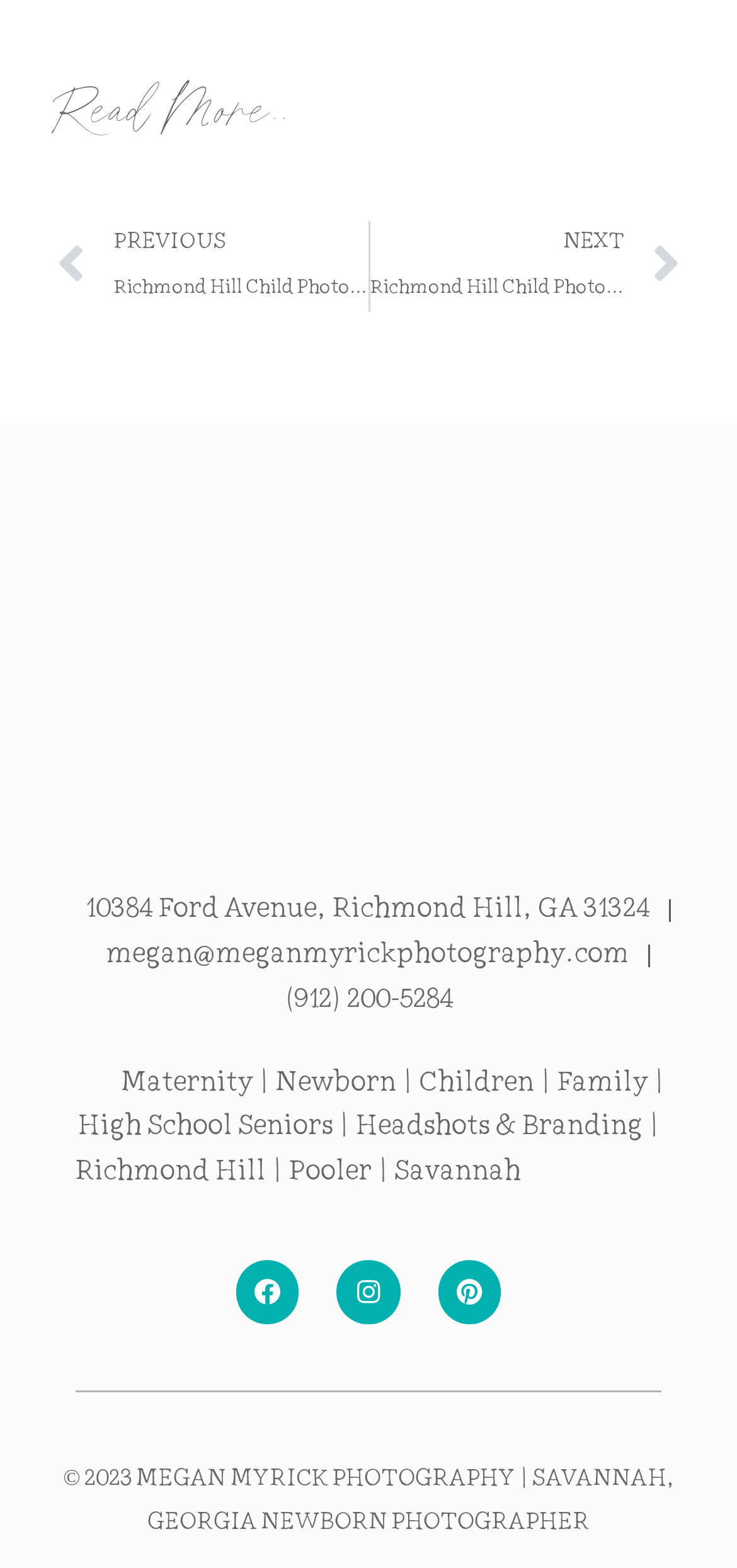Specify the bounding box coordinates of the area to click in order to follow the given instruction: "Visit '10384 Ford Avenue, Richmond Hill, GA 31324'."

[0.117, 0.567, 0.881, 0.595]